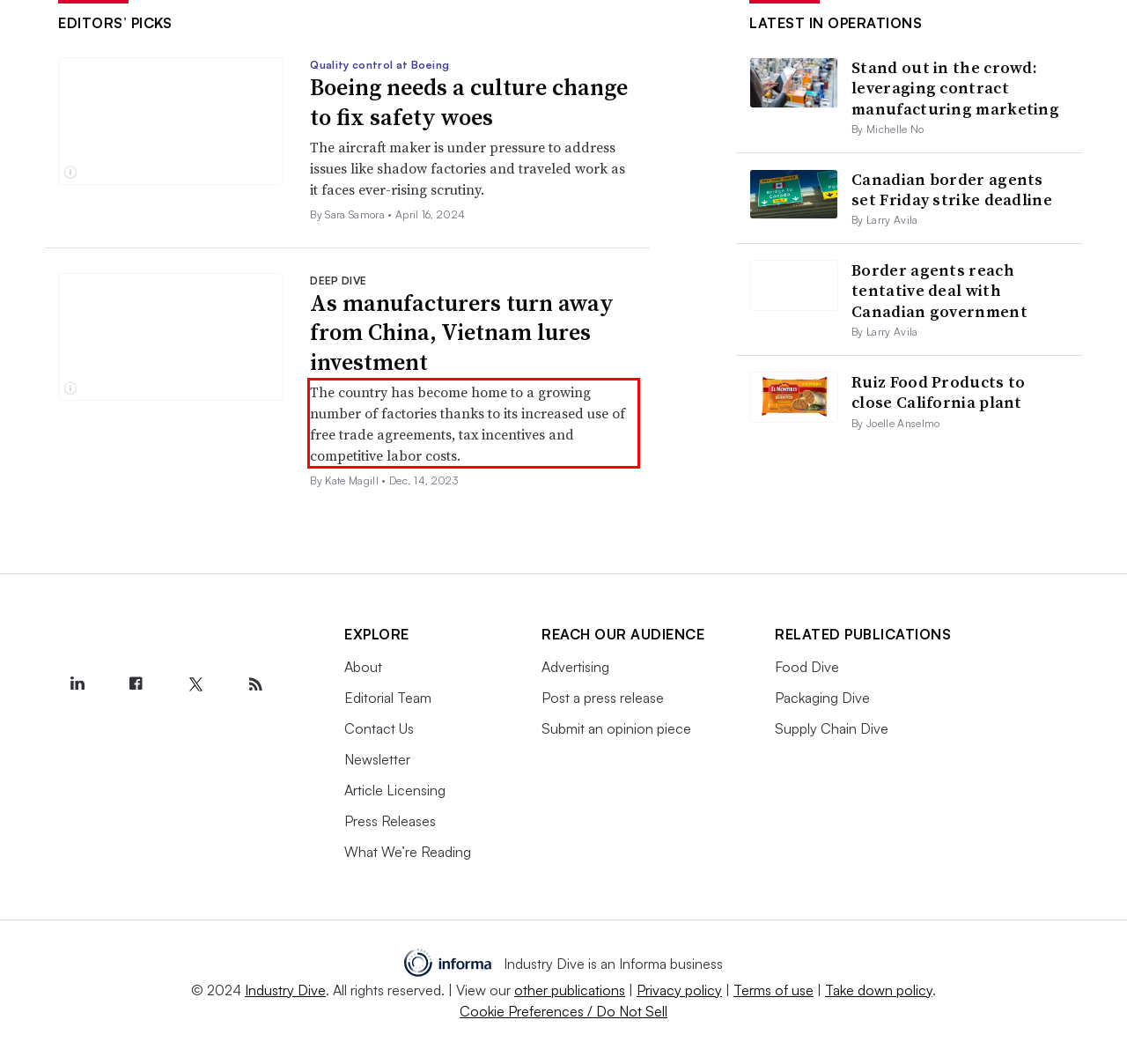Given a webpage screenshot, locate the red bounding box and extract the text content found inside it.

The country has become home to a growing number of factories thanks to its increased use of free trade agreements, tax incentives and competitive labor costs.